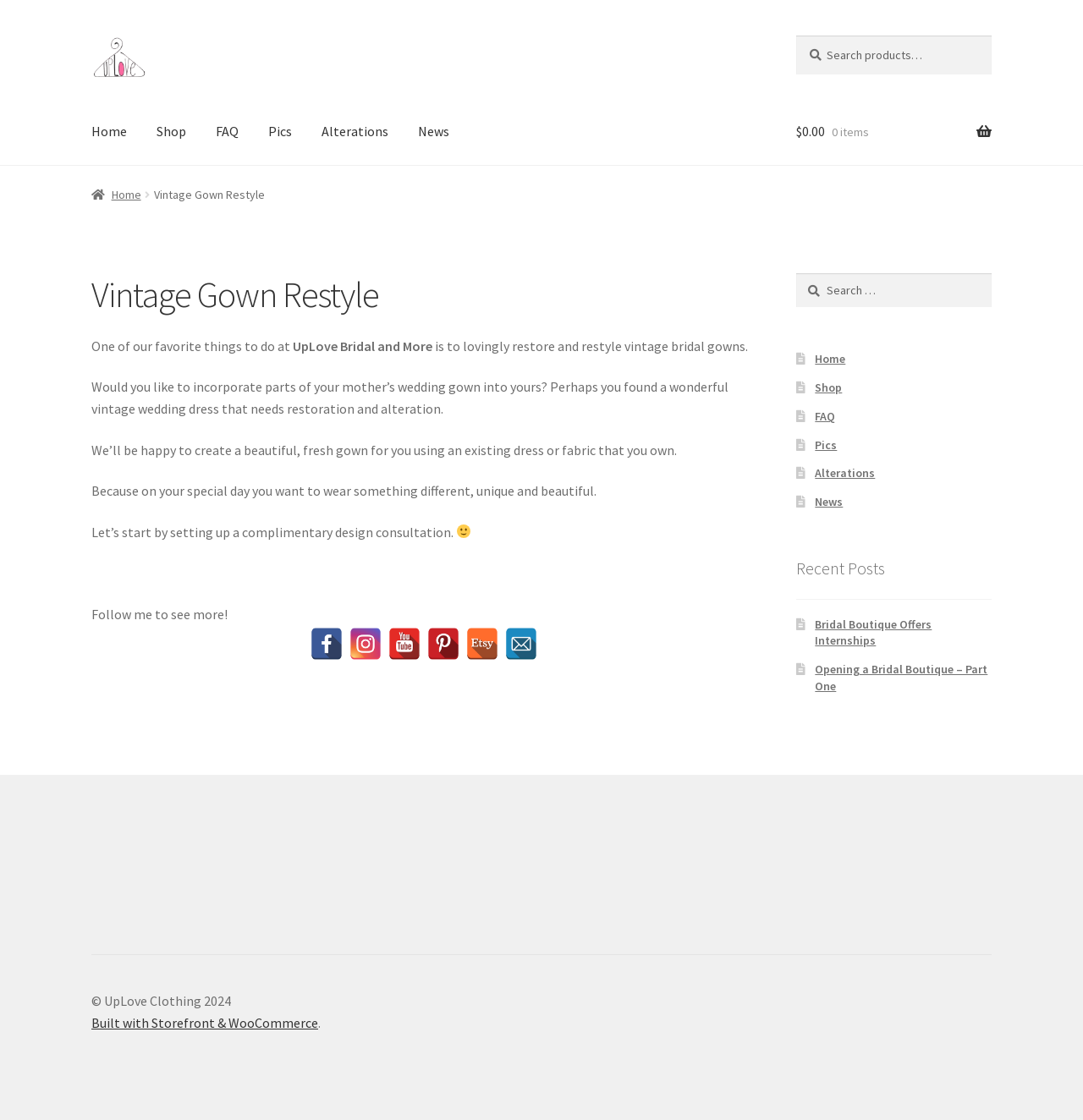Kindly provide the bounding box coordinates of the section you need to click on to fulfill the given instruction: "Go to Home page".

[0.072, 0.089, 0.13, 0.147]